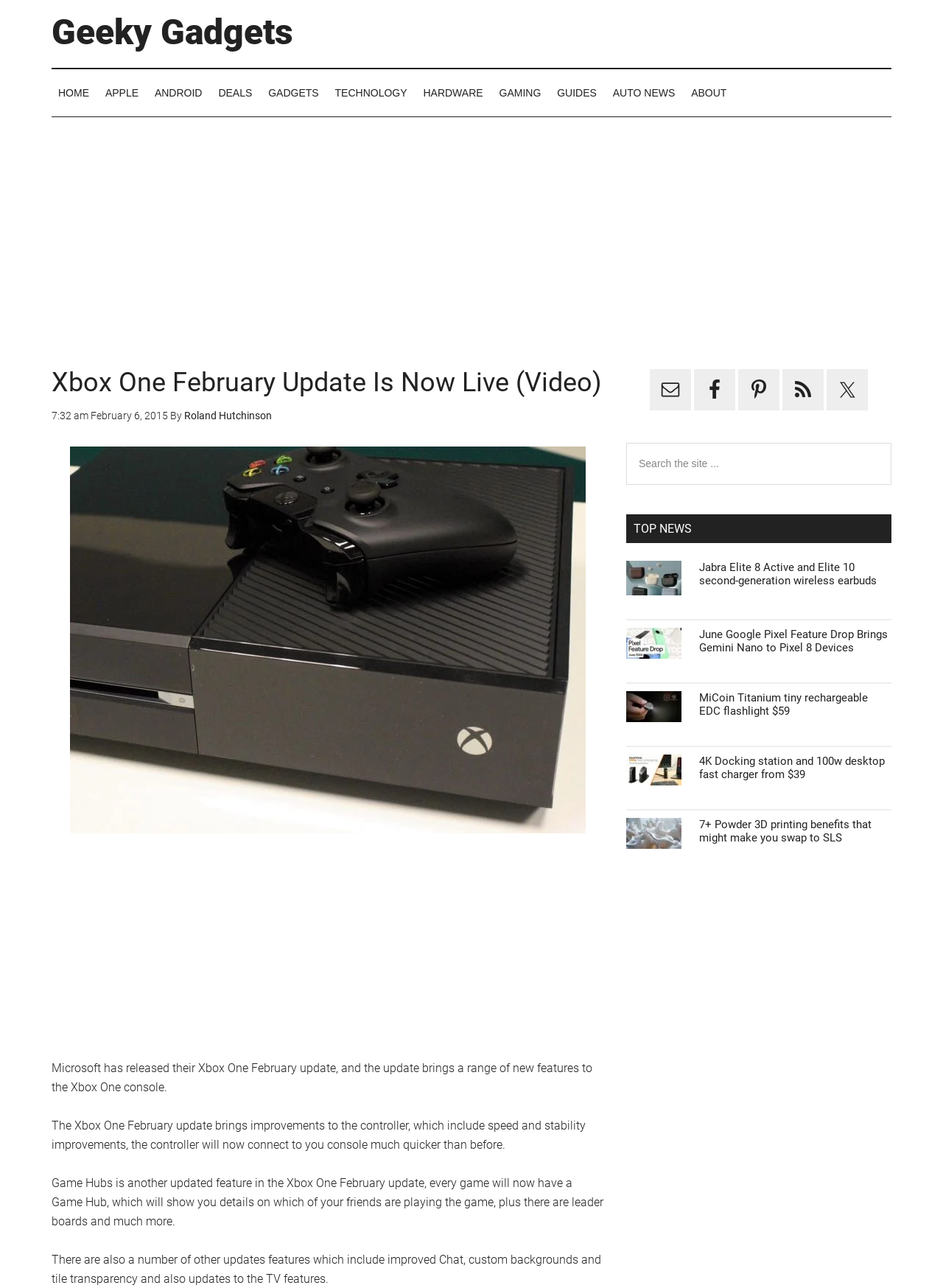Provide a one-word or short-phrase response to the question:
What is the topic of the article below the 'TOP NEWS' heading?

Jabra Elite 8 Active and Elite 10